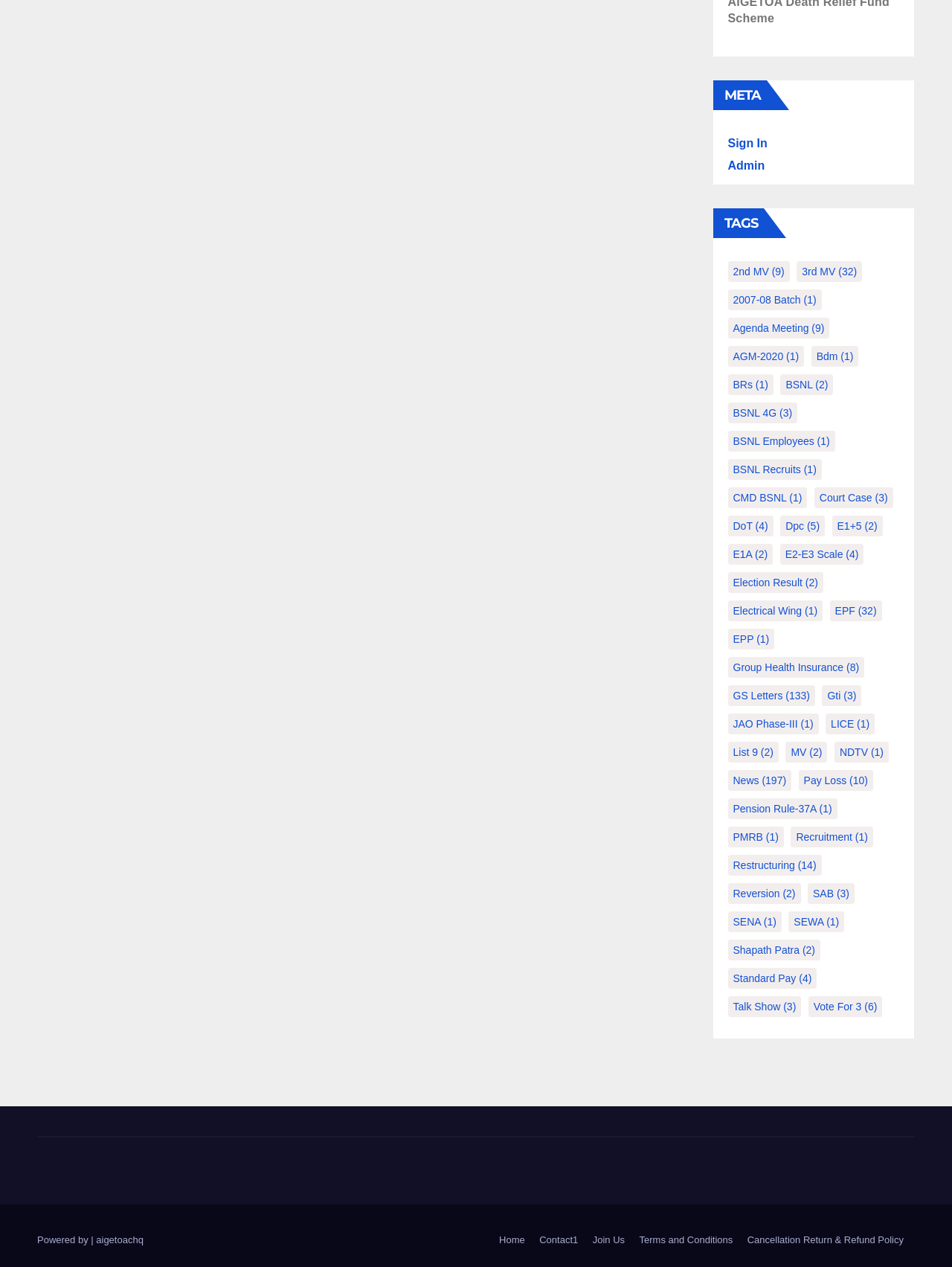Locate the bounding box coordinates of the element that should be clicked to execute the following instruction: "View 'News' items".

[0.764, 0.608, 0.831, 0.624]